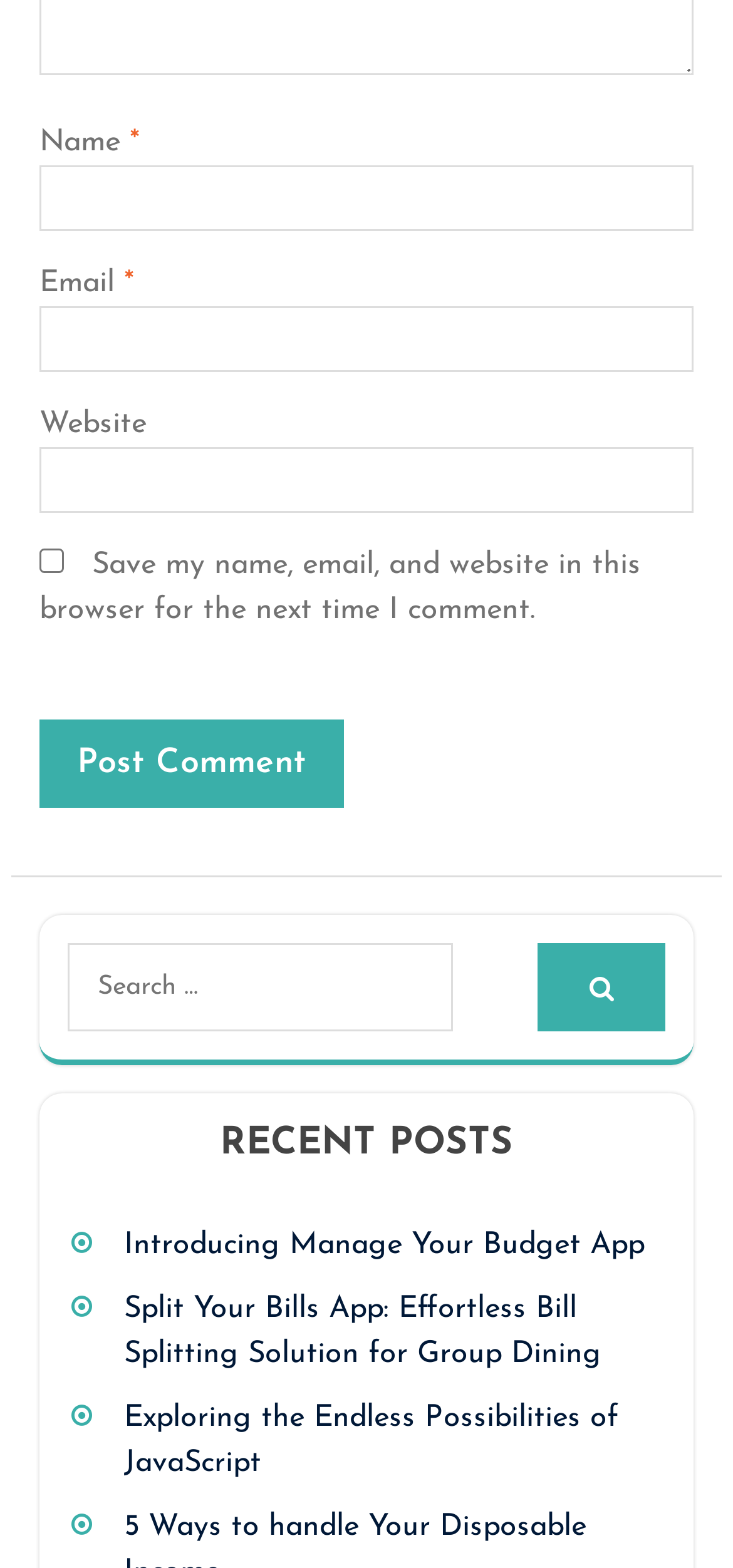How many textboxes are there?
Using the image, provide a concise answer in one word or a short phrase.

3